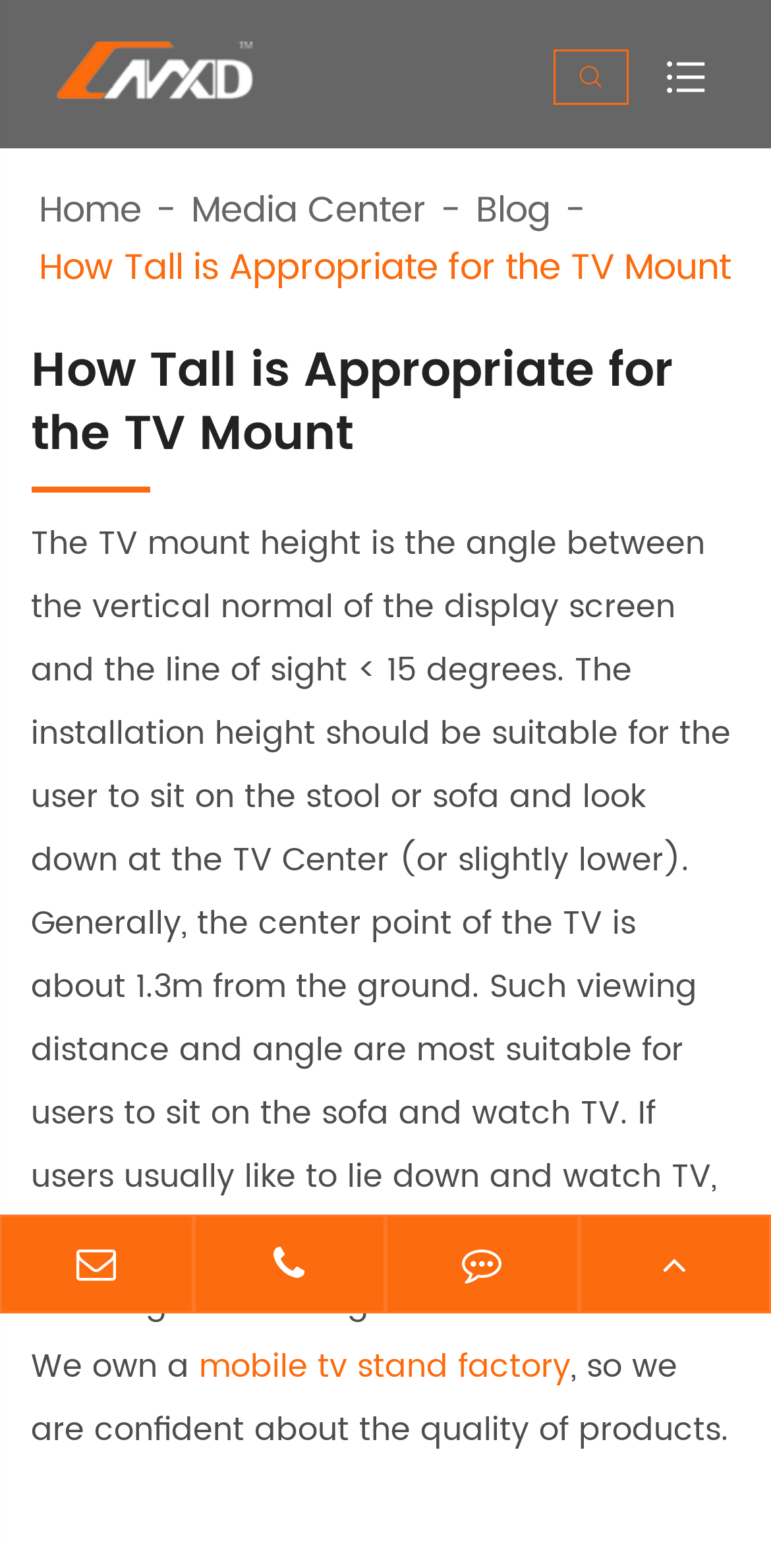What is the purpose of adjusting TV viewing distance and angle?
Please provide a detailed and comprehensive answer to the question.

According to the webpage, if users usually like to lie down and watch TV, they have to adjust the TV viewing distance and angle according to the actual situation.